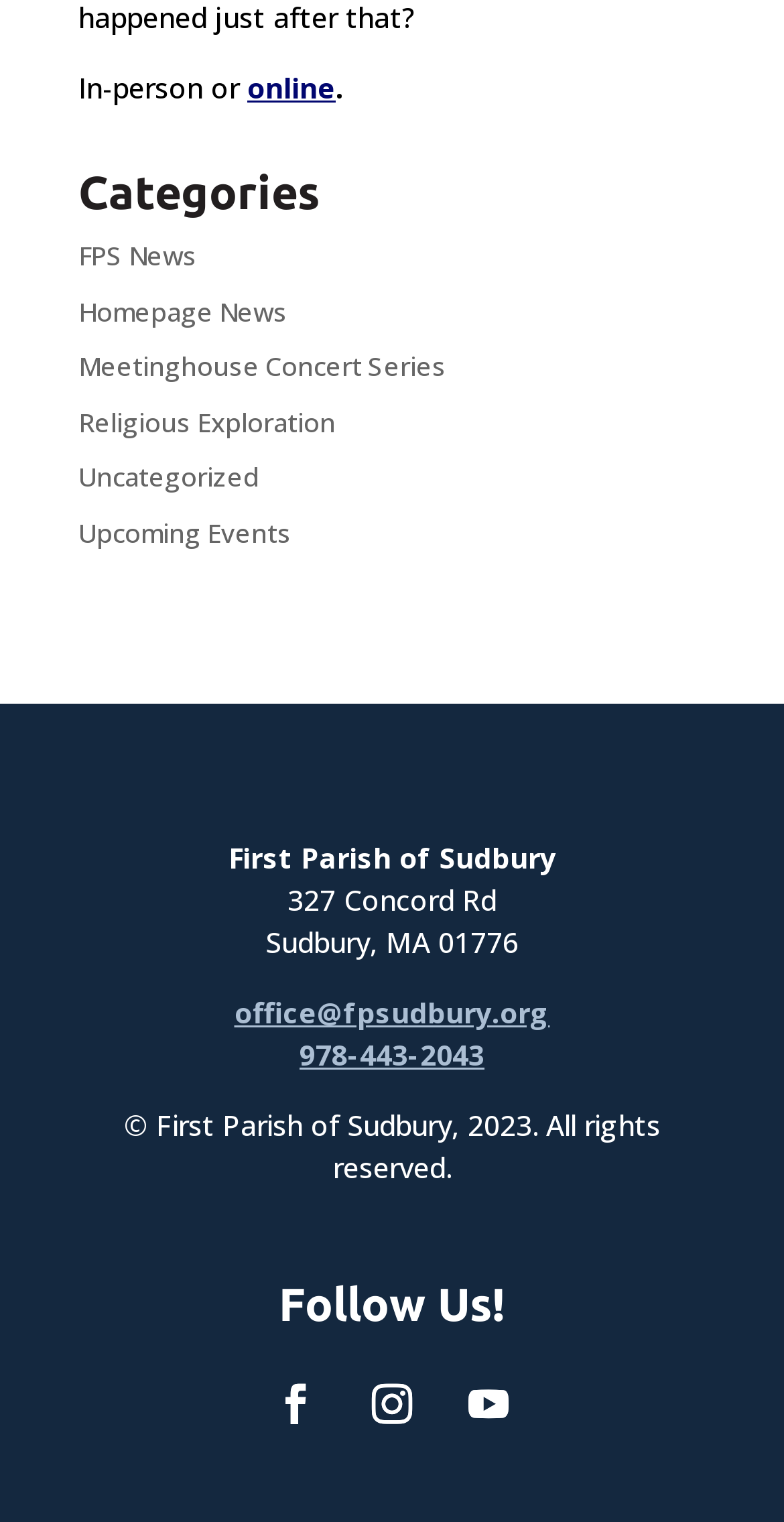Find the bounding box coordinates of the clickable region needed to perform the following instruction: "Call 978-443-2043". The coordinates should be provided as four float numbers between 0 and 1, i.e., [left, top, right, bottom].

[0.382, 0.68, 0.618, 0.706]